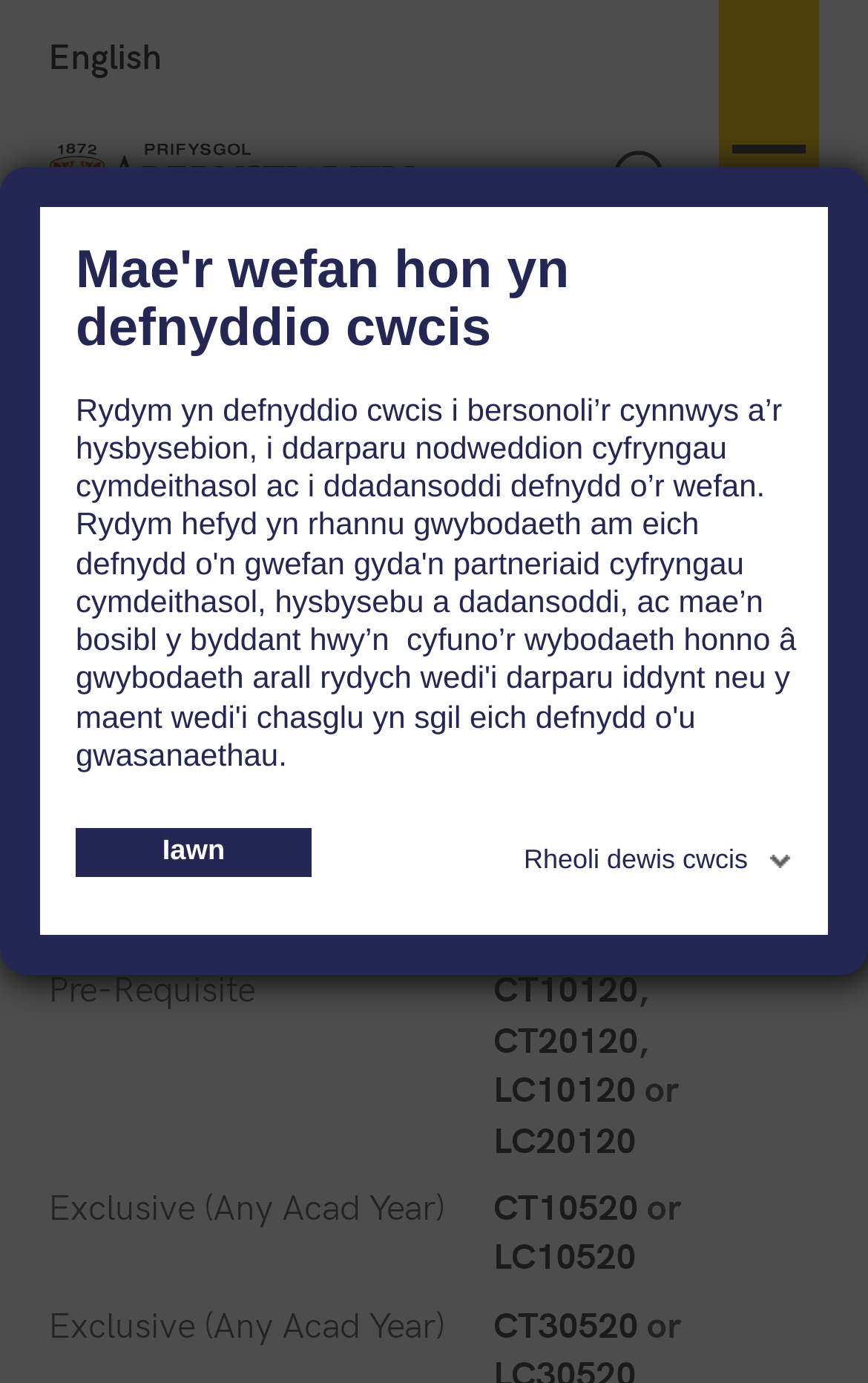What is the academic year of the module?
Give a one-word or short phrase answer based on the image.

2024/2025